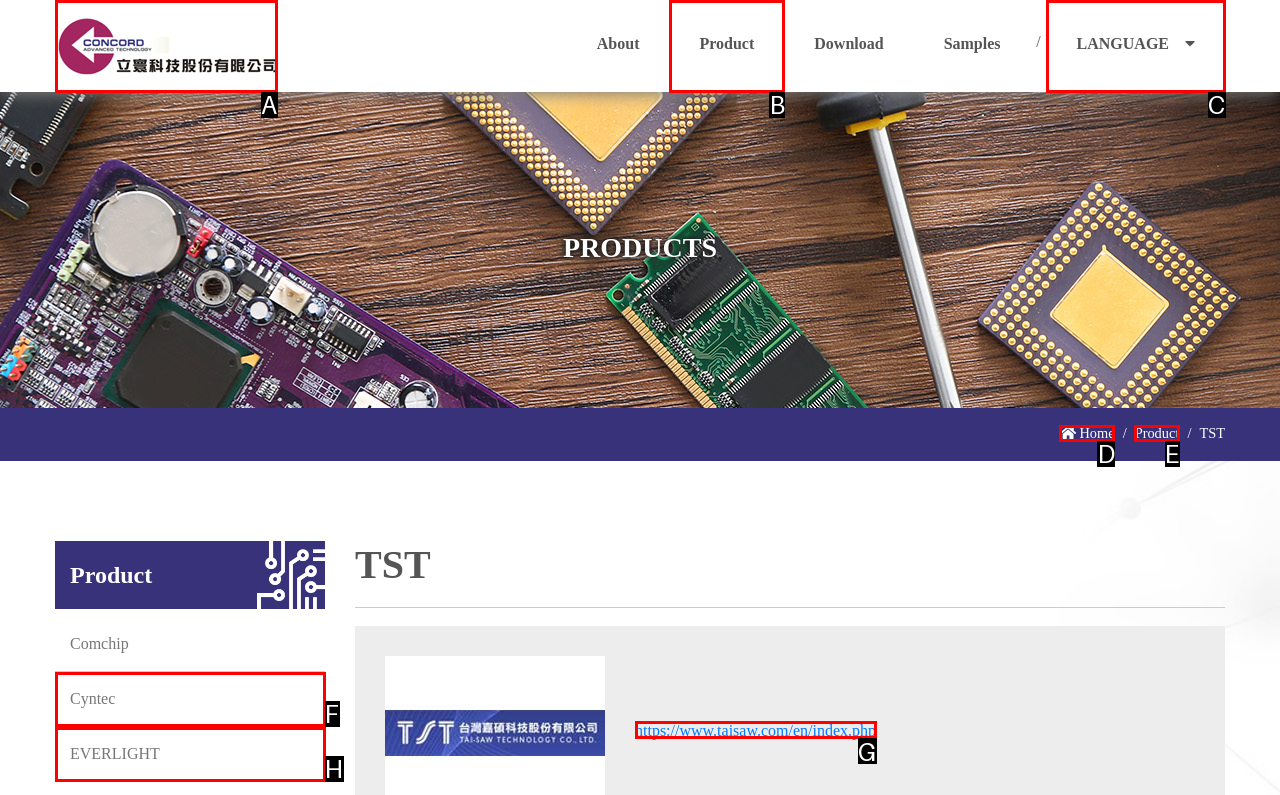Choose the UI element to click on to achieve this task: Go to the Product page. Reply with the letter representing the selected element.

B